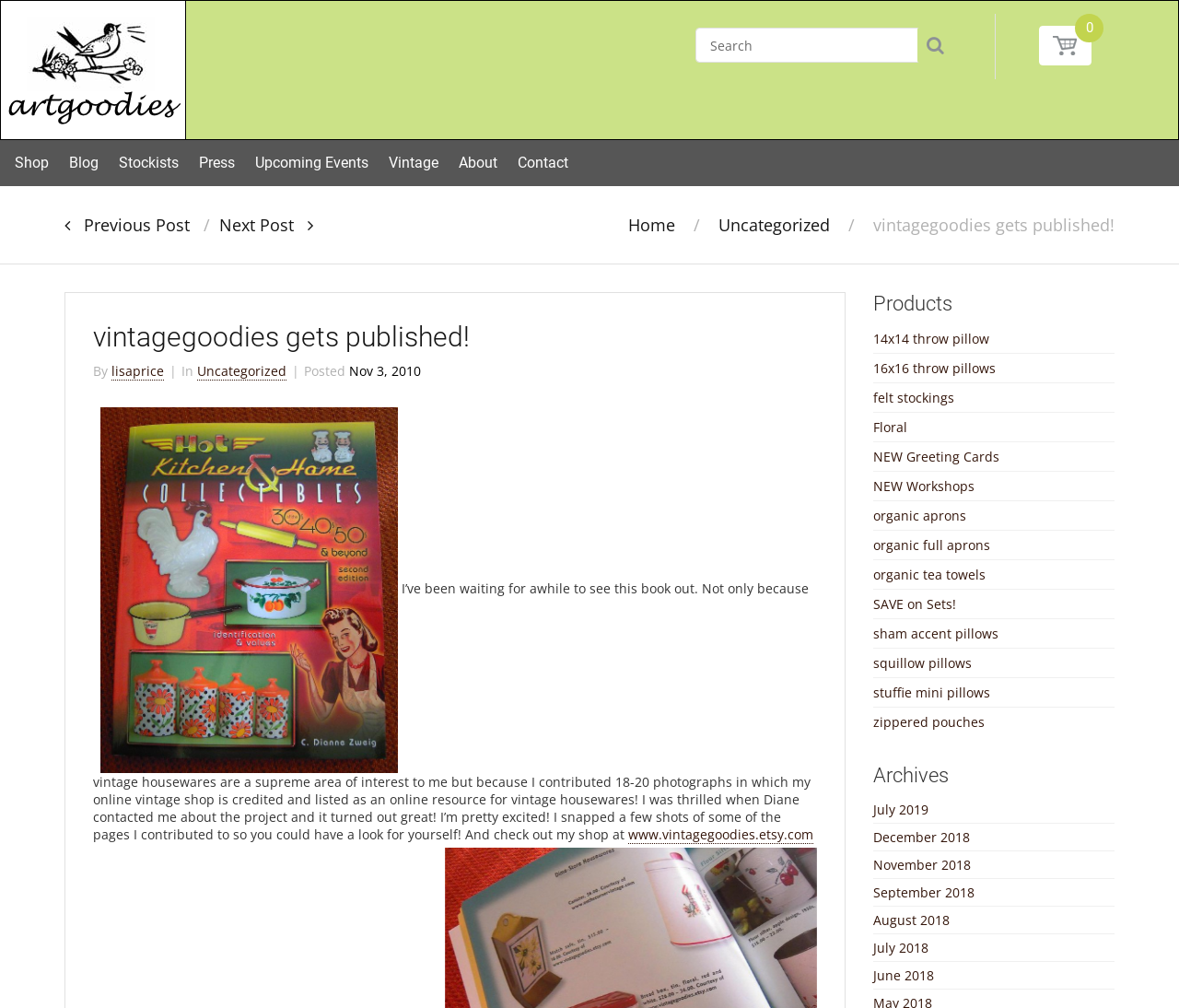Please locate the UI element described by "squillow pillows" and provide its bounding box coordinates.

[0.74, 0.649, 0.824, 0.666]